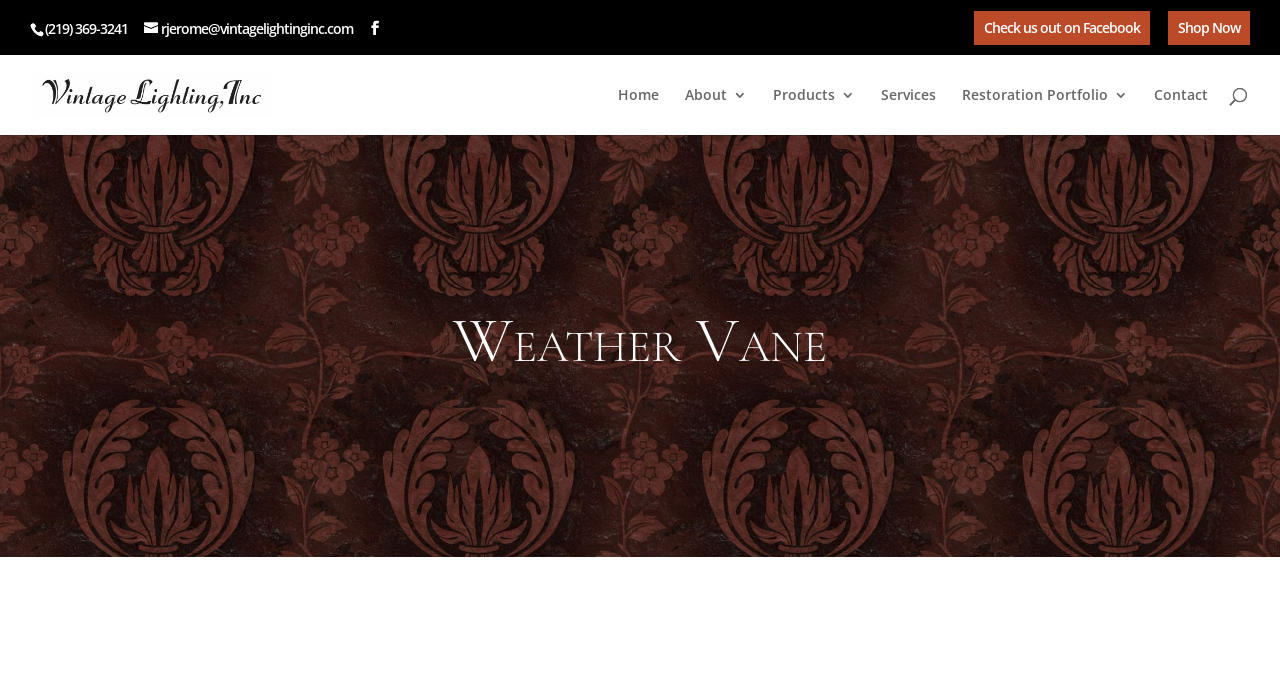Identify the bounding box coordinates of the specific part of the webpage to click to complete this instruction: "Call the phone number".

[0.035, 0.027, 0.1, 0.056]